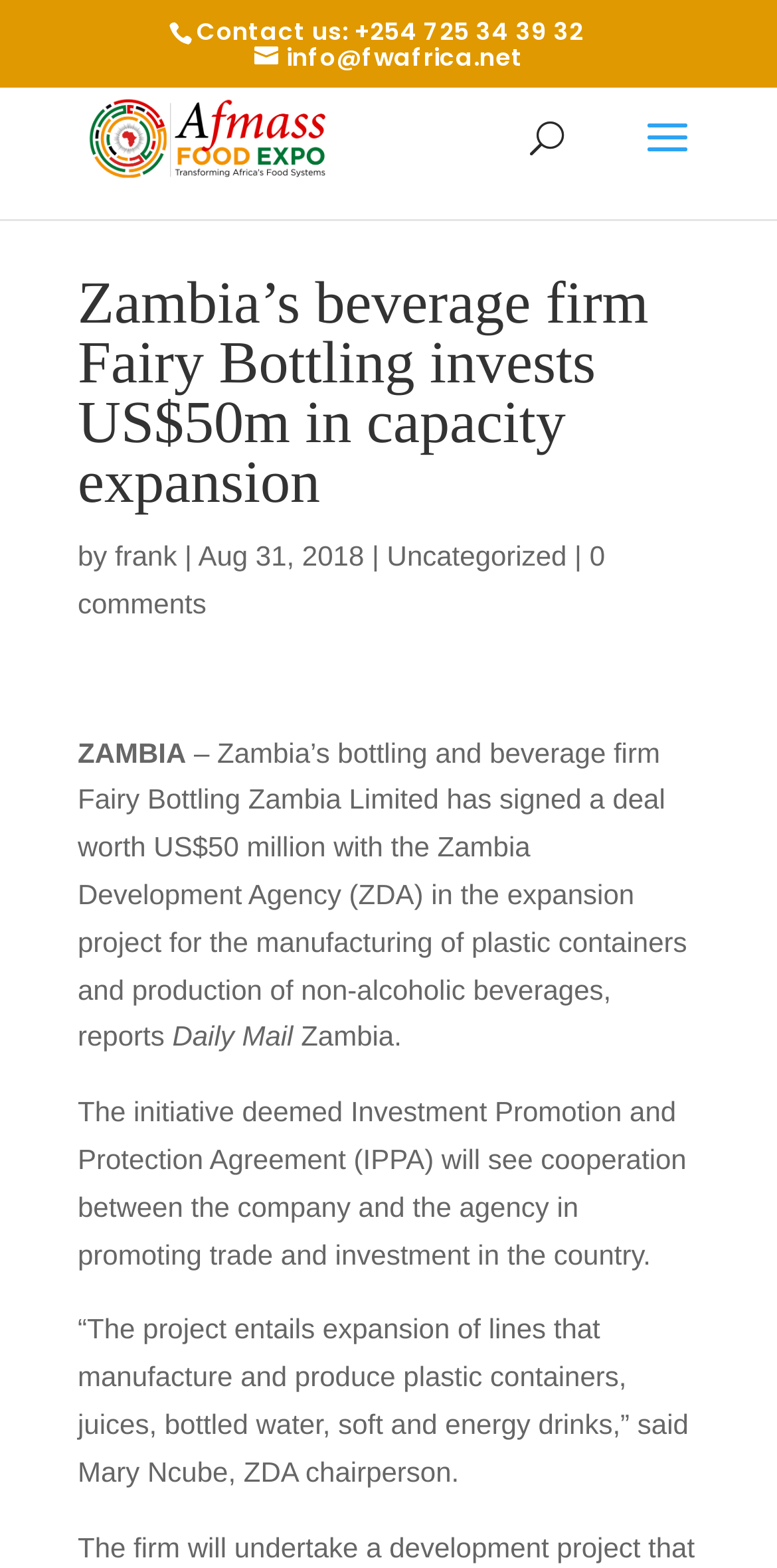What is the date of the article?
Based on the image, answer the question with as much detail as possible.

The date of the article can be found below the title of the article, next to the author's name, which is a static text element.